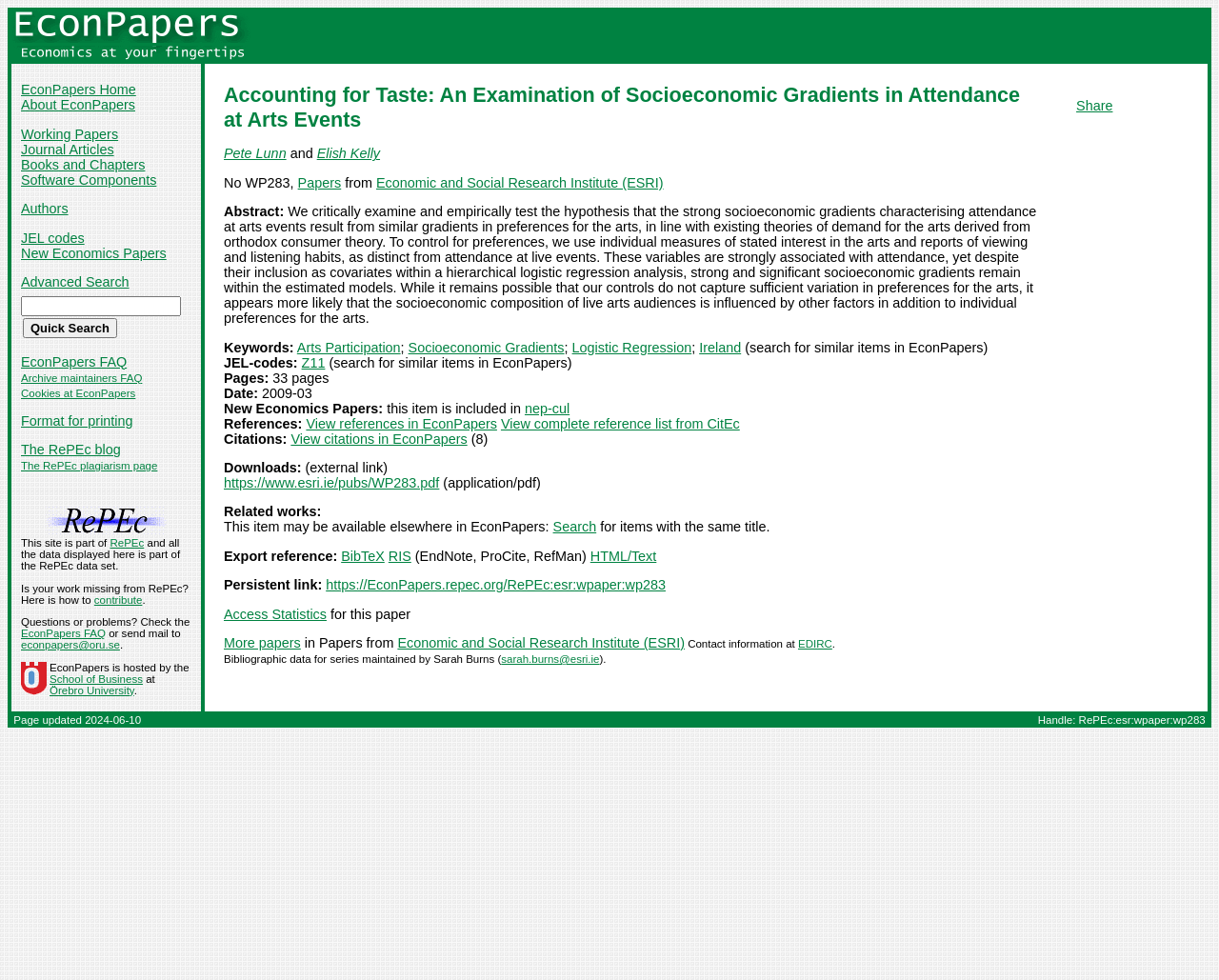Find the bounding box coordinates for the area that must be clicked to perform this action: "Search for items with the same title".

[0.454, 0.53, 0.489, 0.546]